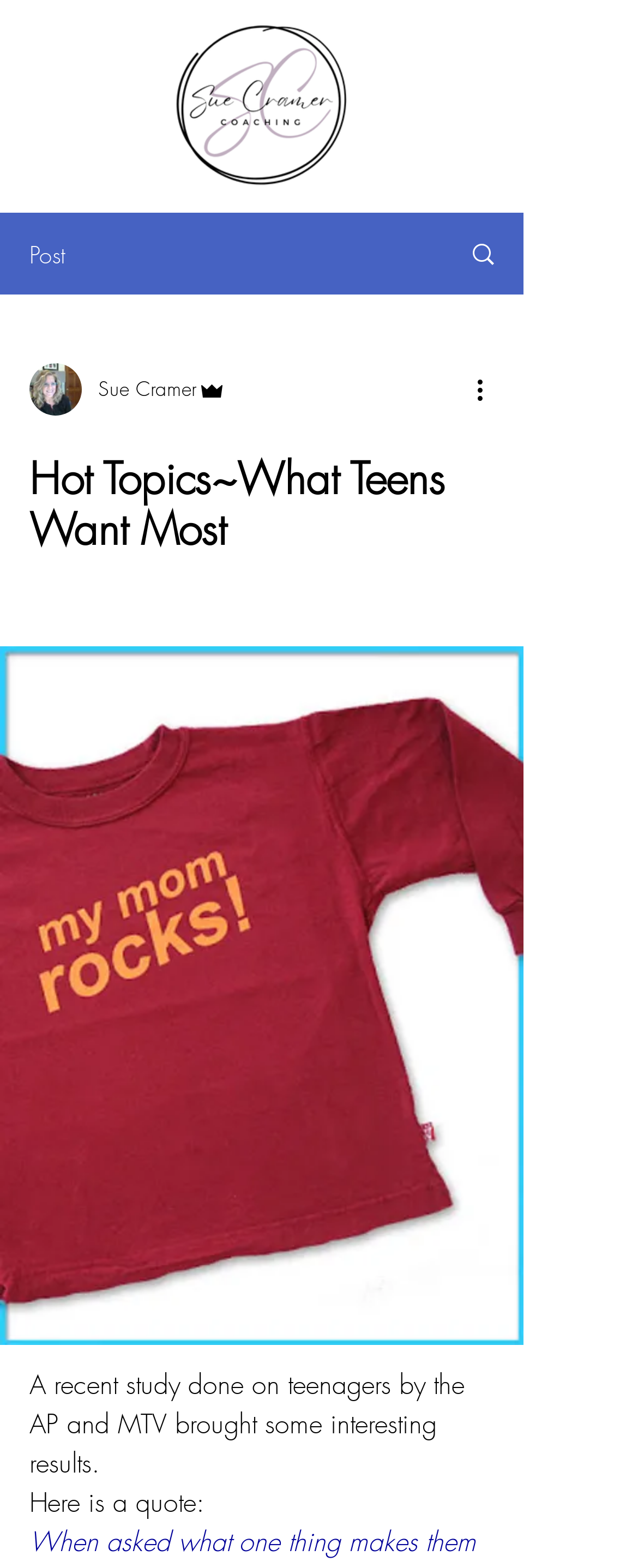Provide a one-word or brief phrase answer to the question:
What is the topic of the post?

What Teens Want Most